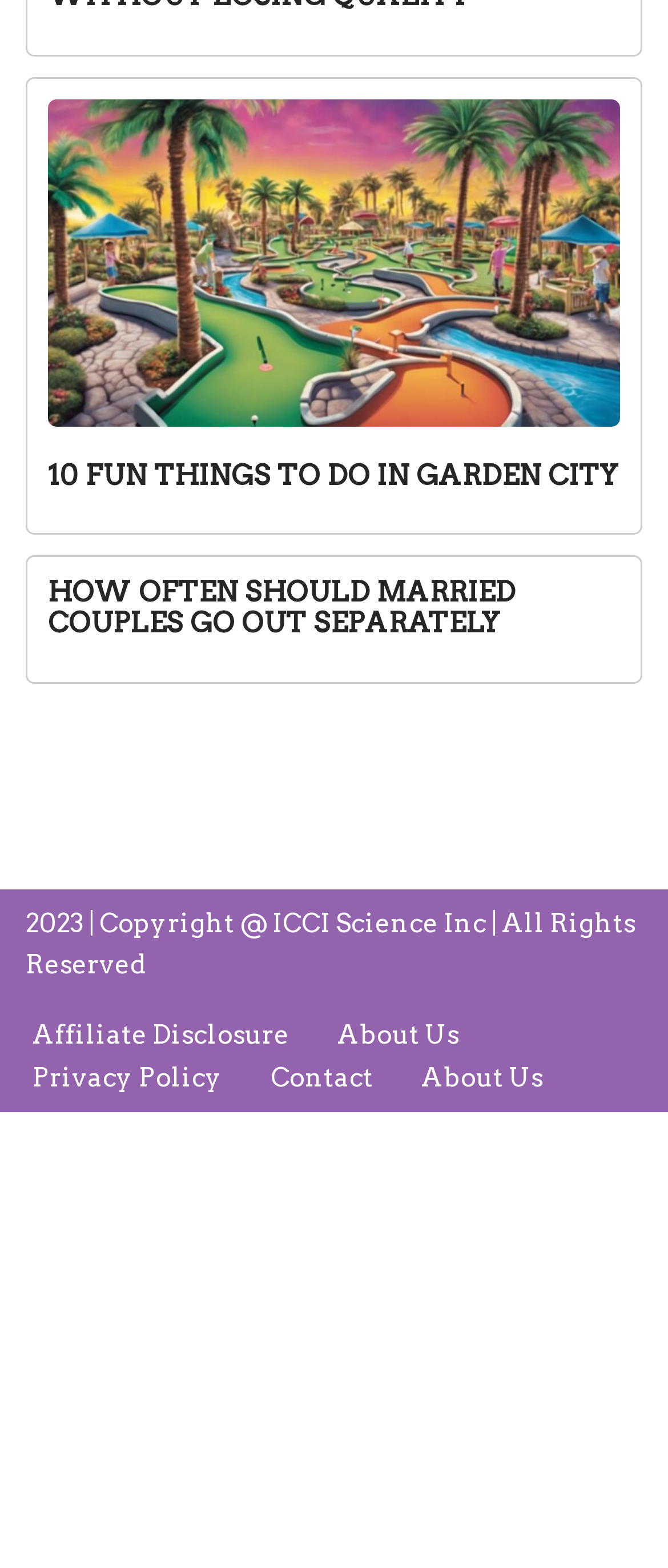Predict the bounding box of the UI element that fits this description: "About Us".

[0.631, 0.673, 0.813, 0.7]